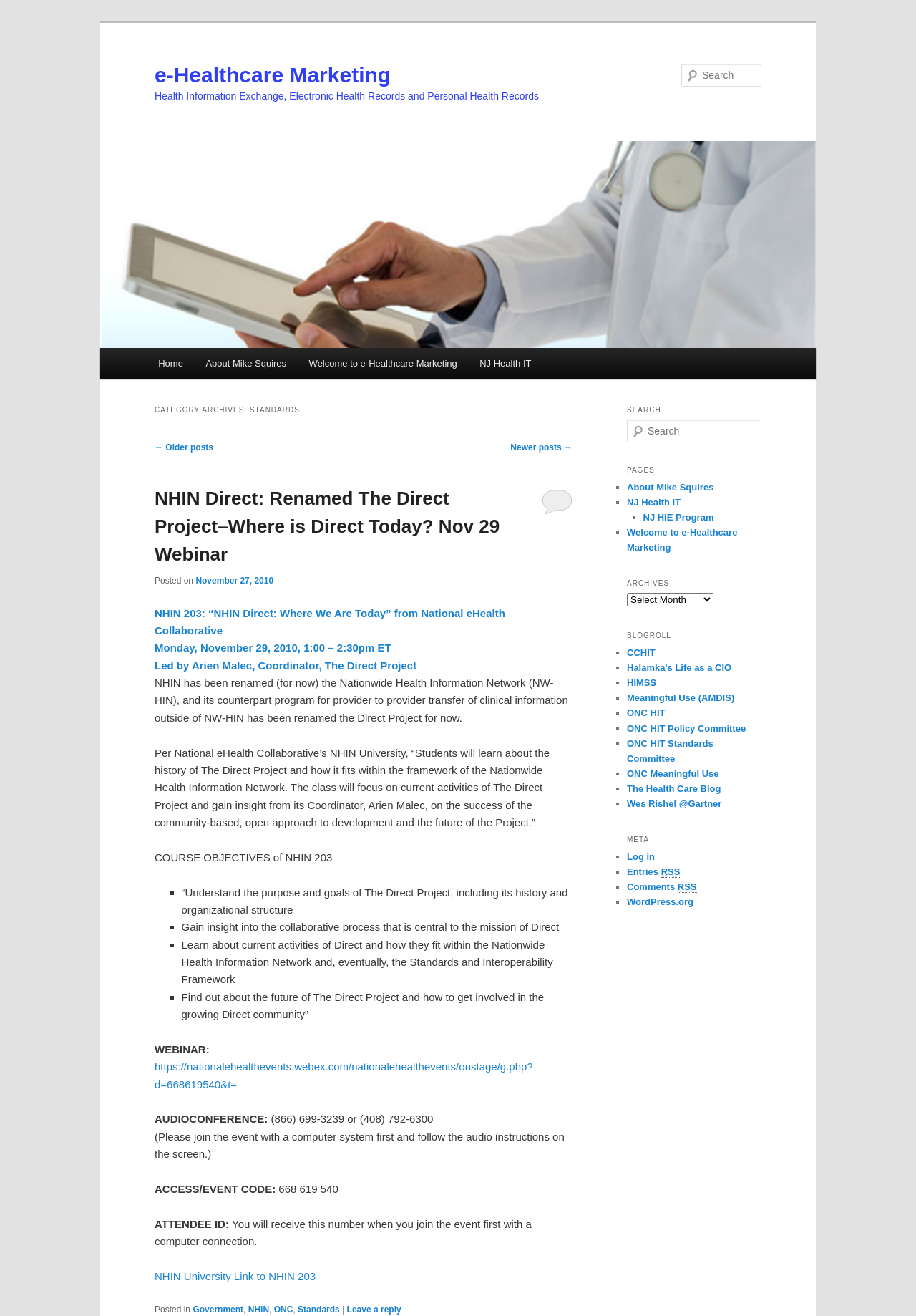What categories are available in the archives section?
Please provide a single word or phrase answer based on the image.

Government, NHIN, ONC, Standards